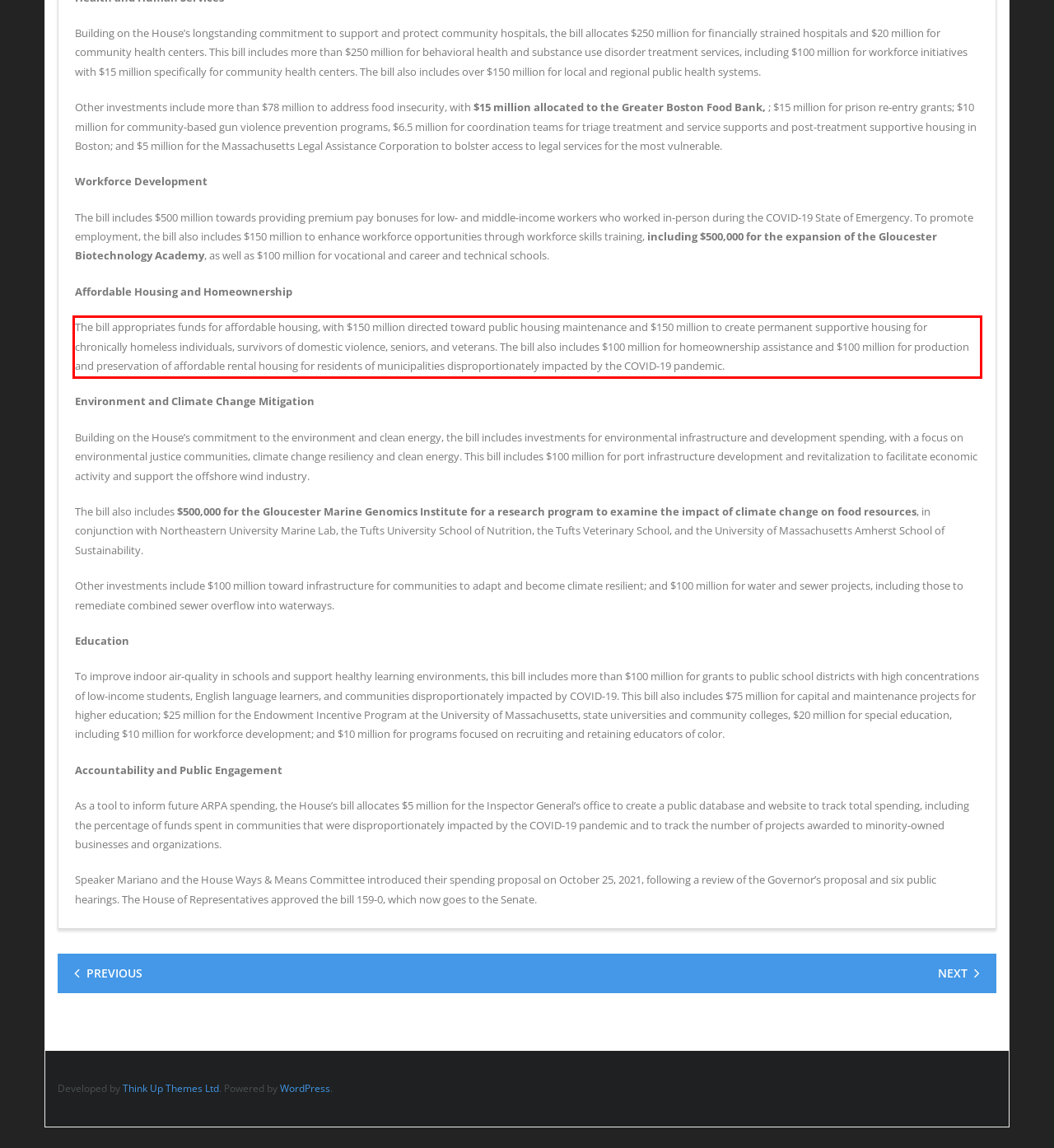Identify the text within the red bounding box on the webpage screenshot and generate the extracted text content.

The bill appropriates funds for affordable housing, with $150 million directed toward public housing maintenance and $150 million to create permanent supportive housing for chronically homeless individuals, survivors of domestic violence, seniors, and veterans. The bill also includes $100 million for homeownership assistance and $100 million for production and preservation of affordable rental housing for residents of municipalities disproportionately impacted by the COVID-19 pandemic.